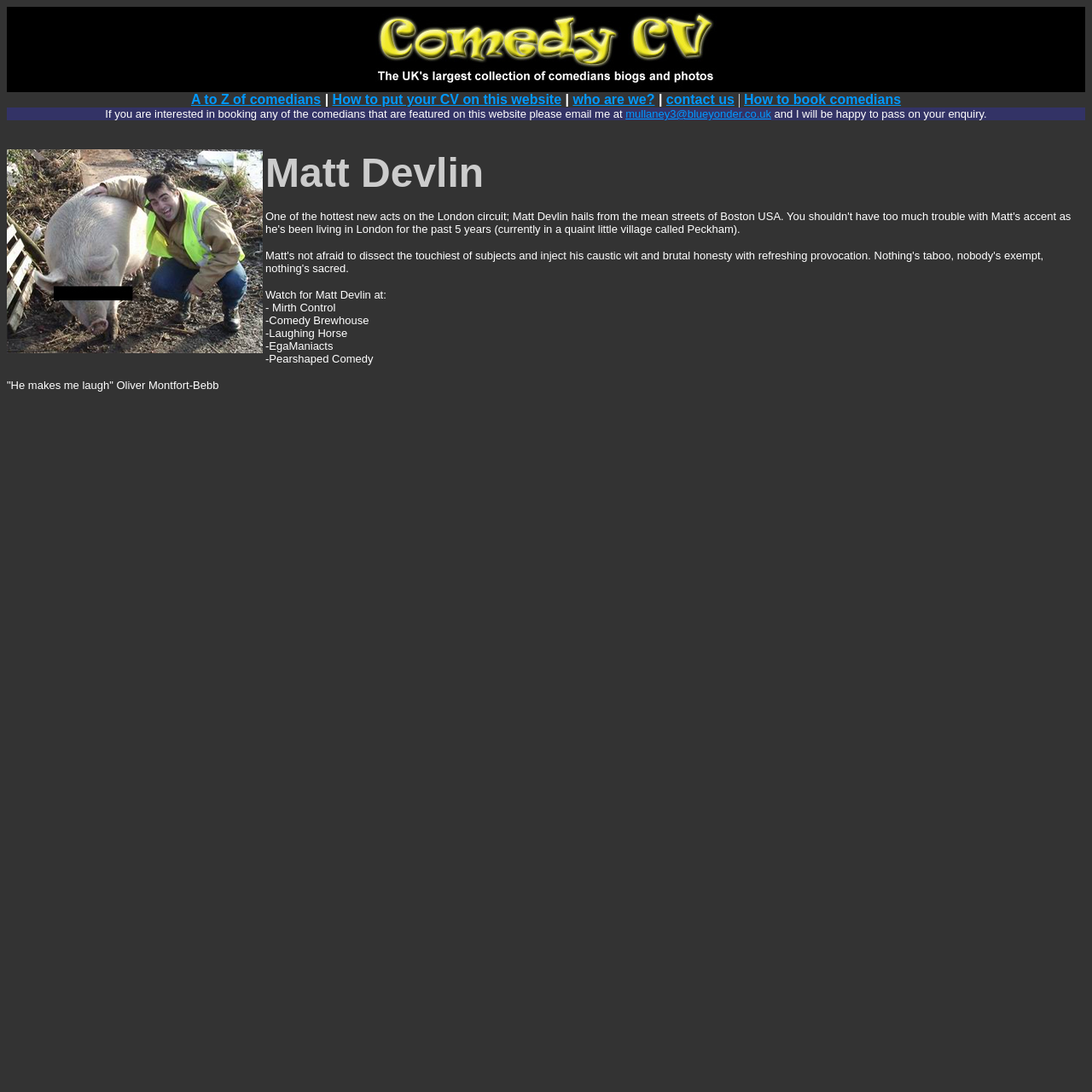What comedy clubs has Matt Devlin performed at?
Based on the screenshot, respond with a single word or phrase.

Mirth Control, Comedy Brewhouse, Laughing Horse, EgaManiacts, Pearshaped Comedy